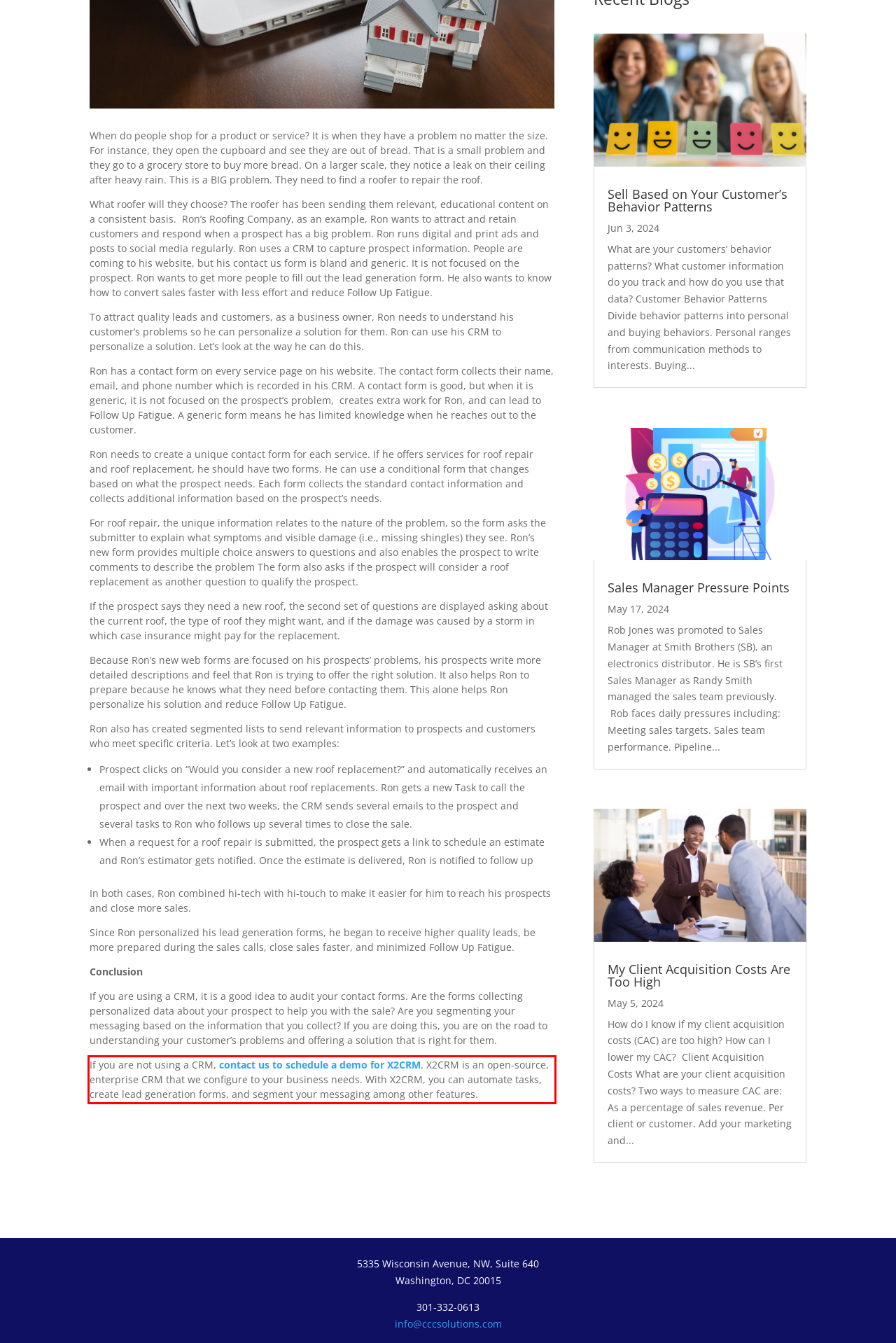You are given a webpage screenshot with a red bounding box around a UI element. Extract and generate the text inside this red bounding box.

If you are not using a CRM, contact us to schedule a demo for X2CRM. X2CRM is an open-source, enterprise CRM that we configure to your business needs. With X2CRM, you can automate tasks, create lead generation forms, and segment your messaging among other features.